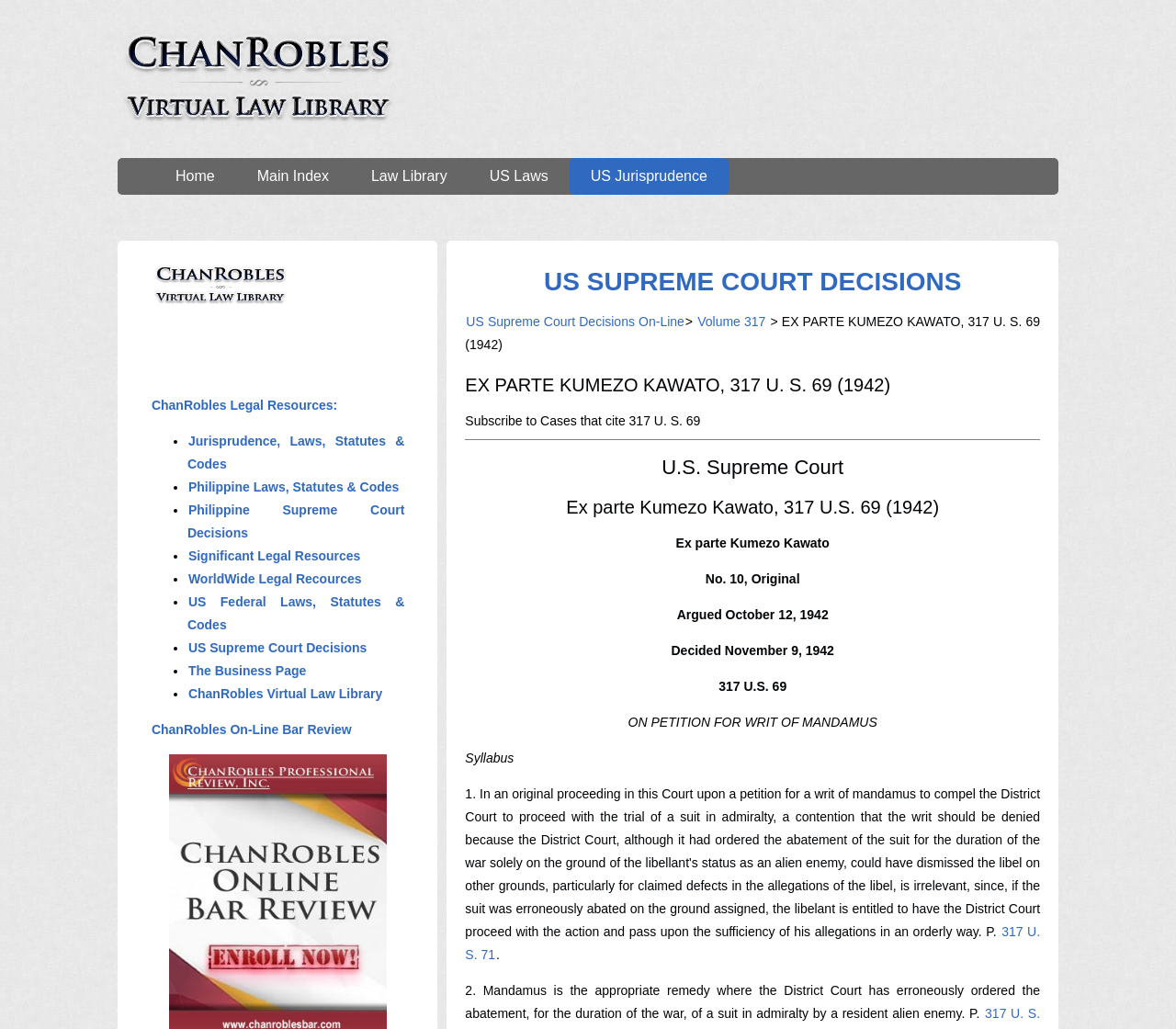What is the type of court decision?
Kindly give a detailed and elaborate answer to the question.

I found the answer by looking at the StaticText element with the text 'ON PETITION FOR WRIT OF MANDAMUS' which is a clear indication of the type of court decision.